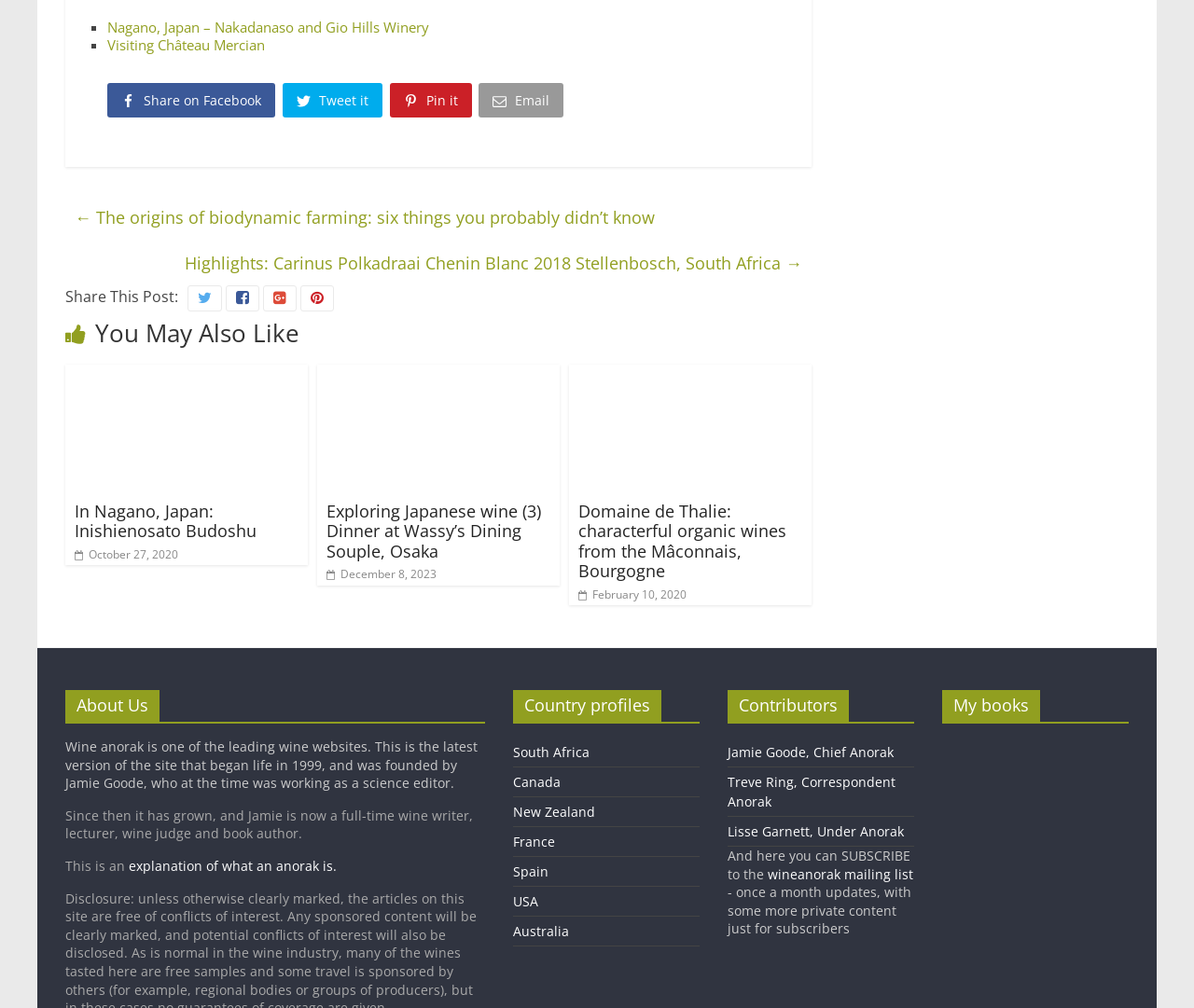Provide a short answer using a single word or phrase for the following question: 
How many country profiles are listed?

6